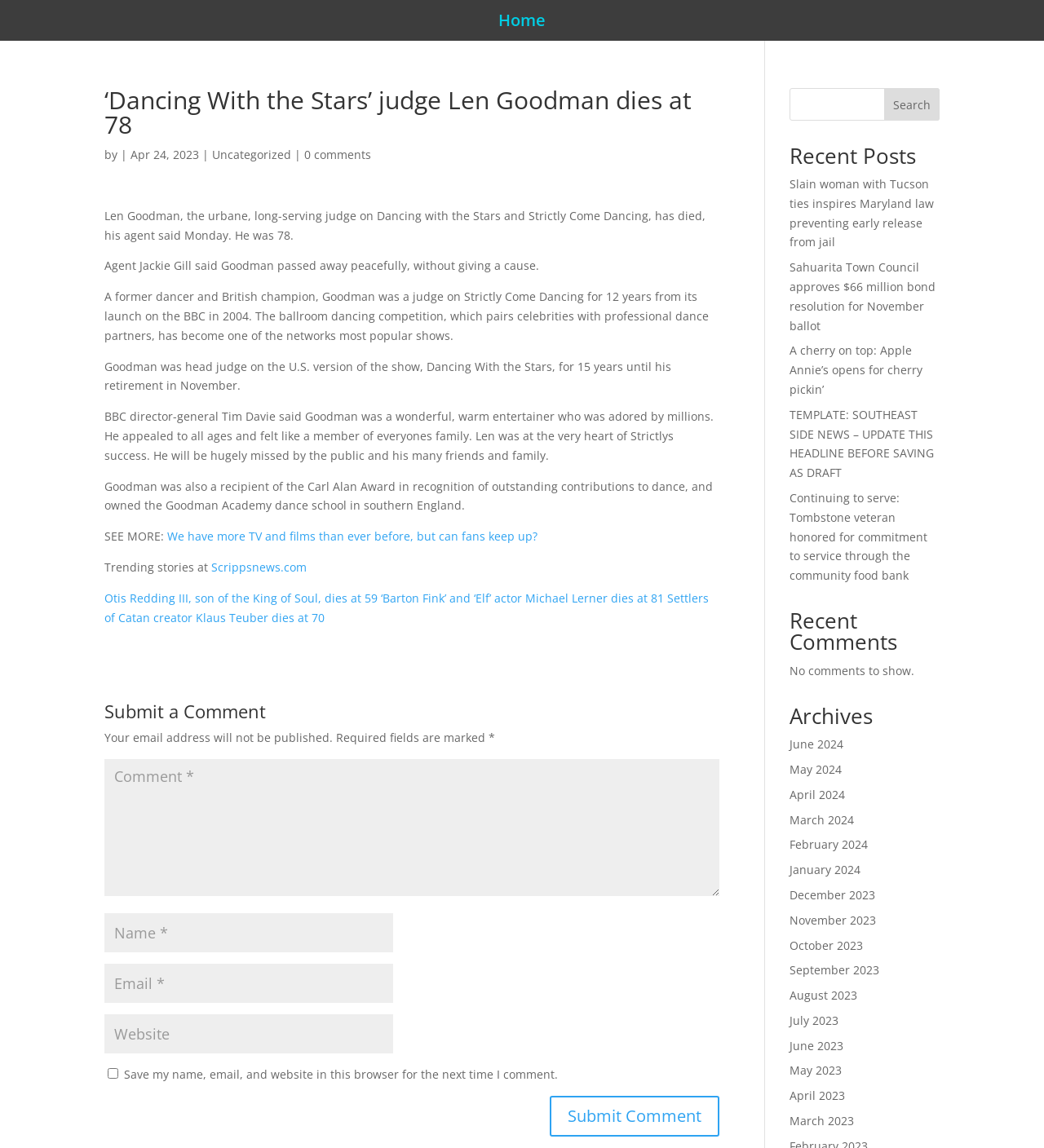Describe in detail what you see on the webpage.

This webpage is an article about the death of Len Goodman, a judge on "Dancing With the Stars" and "Strictly Come Dancing", at the age of 78. The article is from a news website, Tucson AZ Buffer Site, and has a heading that reads "‘Dancing With the Stars’ judge Len Goodman dies at 78". 

At the top of the page, there is a navigation menu with a "Home" link. Below the heading, there is a brief summary of the article, including the date "Apr 24, 2023", and a link to the category "Uncategorized". 

The main content of the article is divided into several paragraphs, describing Len Goodman's career as a judge on "Strictly Come Dancing" and "Dancing With the Stars", as well as his achievements and awards. There are also quotes from BBC director-general Tim Davie and others, paying tribute to Goodman.

On the right side of the page, there are several sections, including "Recent Posts", "Recent Comments", and "Archives". The "Recent Posts" section lists several article links, including "Slain woman with Tucson ties inspires Maryland law preventing early release from jail" and "A cherry on top: Apple Annie’s opens for cherry pickin’". The "Recent Comments" section is empty, with a message saying "No comments to show." The "Archives" section lists links to articles from different months, from June 2024 to April 2023.

At the bottom of the page, there is a comment submission form, where users can enter their name, email, and website, and write a comment. There is also a "Submit Comment" button.